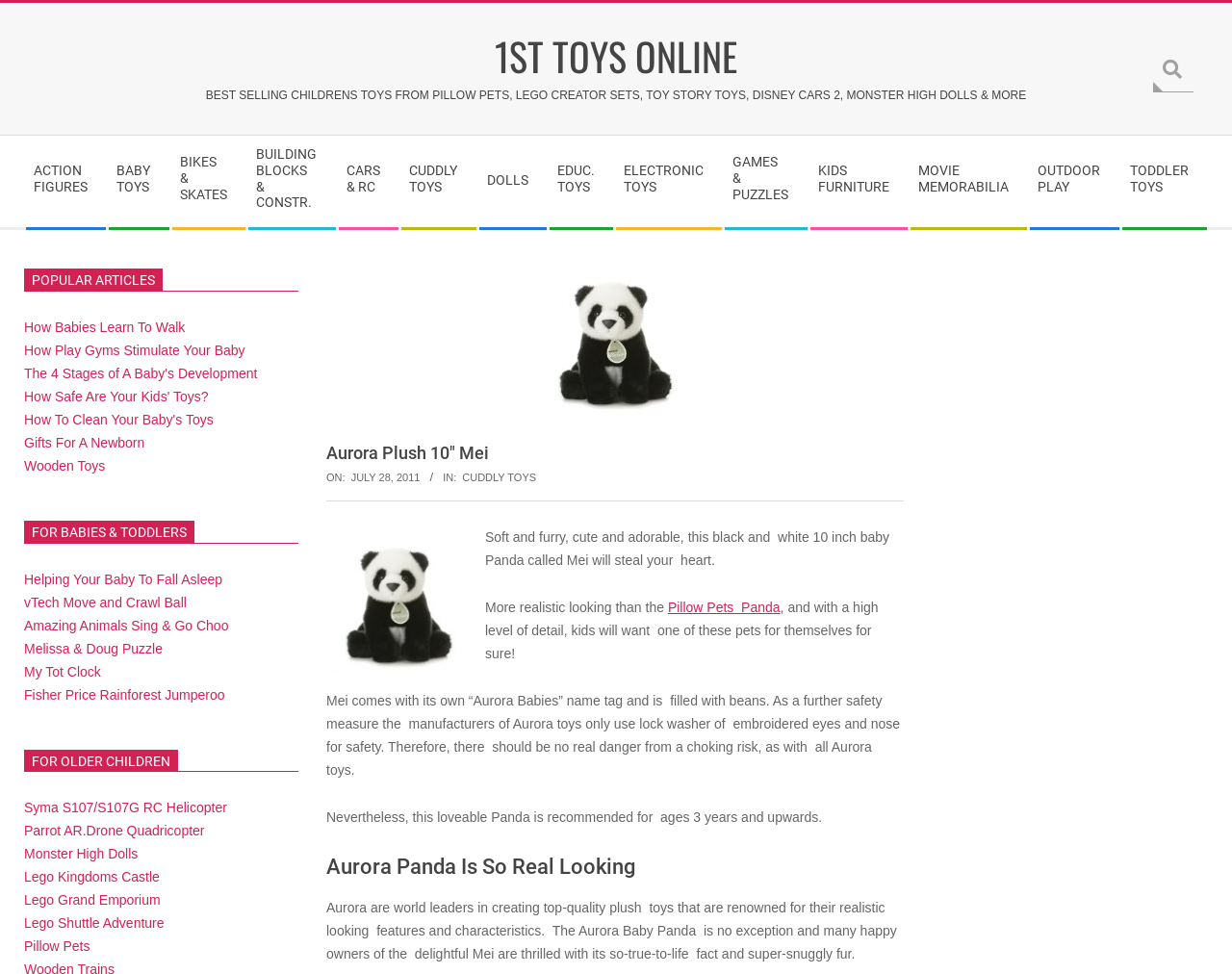Provide the bounding box coordinates for the specified HTML element described in this description: "How Babies Learn To Walk". The coordinates should be four float numbers ranging from 0 to 1, in the format [left, top, right, bottom].

[0.02, 0.328, 0.15, 0.344]